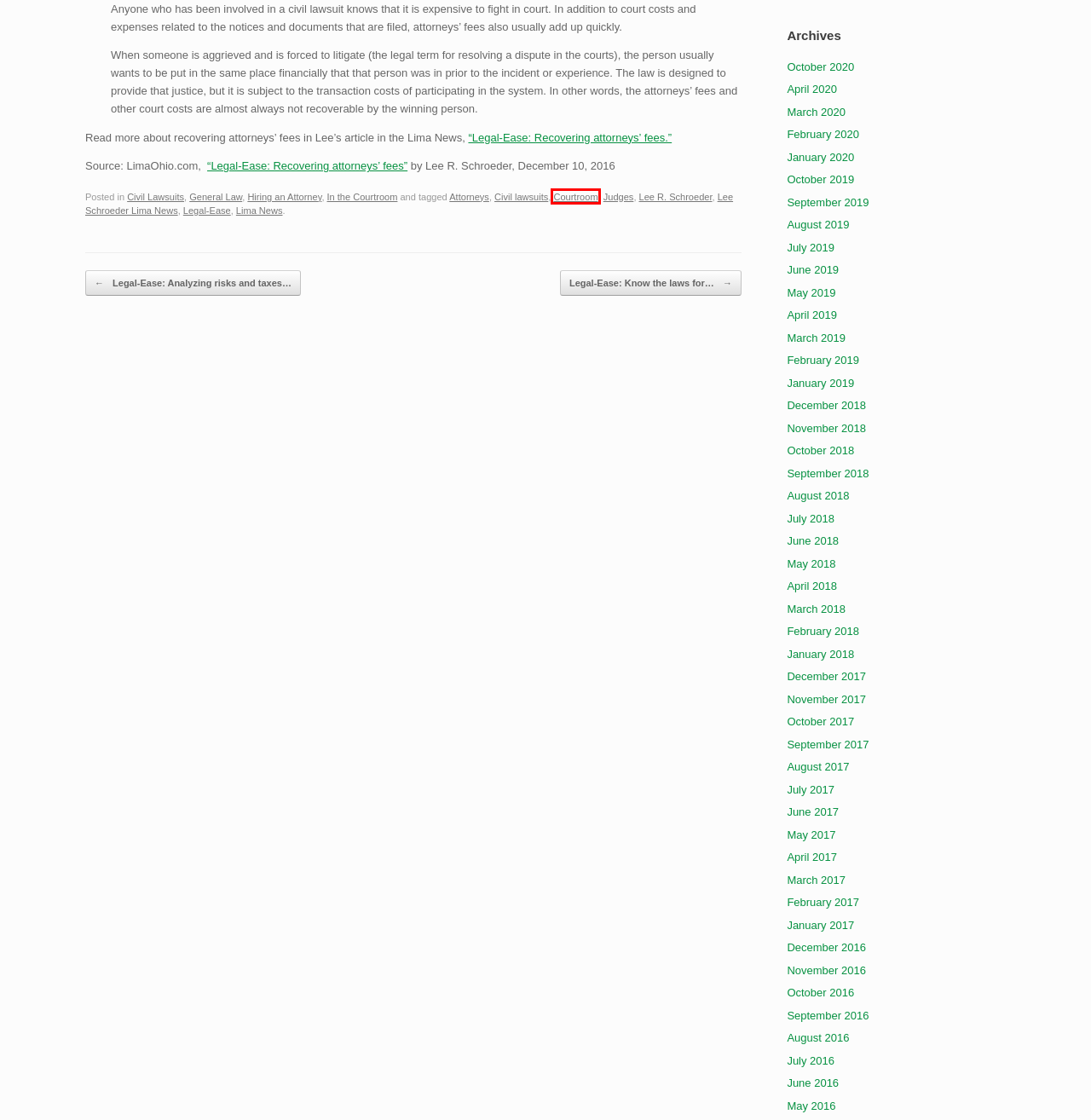You have a screenshot of a webpage with a red rectangle bounding box around an element. Identify the best matching webpage description for the new page that appears after clicking the element in the bounding box. The descriptions are:
A. October, 2018 | Schroeder Law LLC
B. October, 2017 | Schroeder Law LLC
C. December, 2017 | Schroeder Law LLC
D. Courtroom | Schroeder Law LLC
E. February, 2018 | Schroeder Law LLC
F. Civil Lawsuits | Schroeder Law LLC
G. August, 2019 | Schroeder Law LLC
H. April, 2019 | Schroeder Law LLC

D